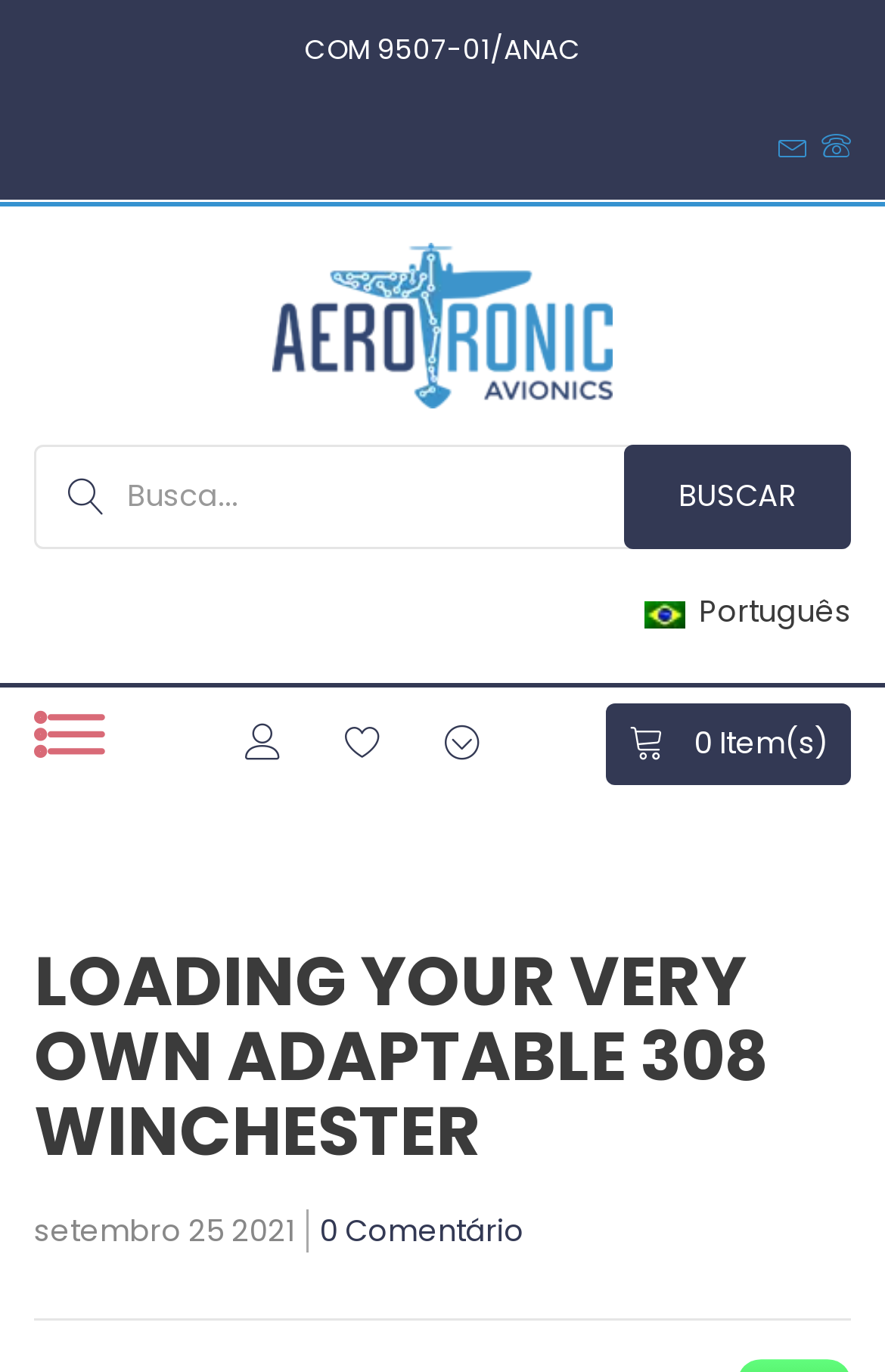Analyze the image and give a detailed response to the question:
How many items are in the cart?

I found the link element ' 0 Item(s)' at [0.685, 0.513, 0.962, 0.573], which indicates that there are 0 items in the cart.